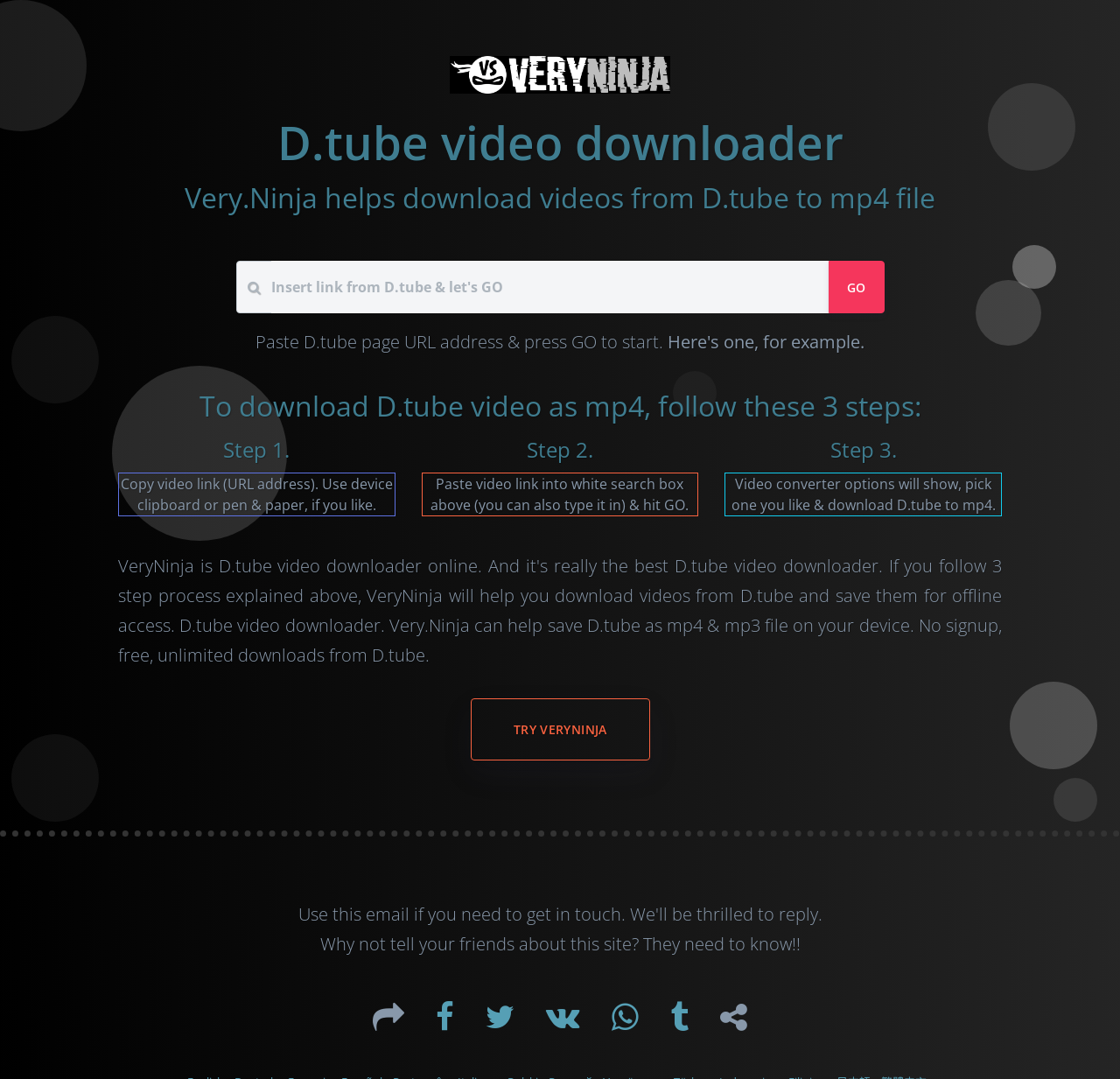What is the position of the GO button?
Using the visual information, answer the question in a single word or phrase.

Below the search box